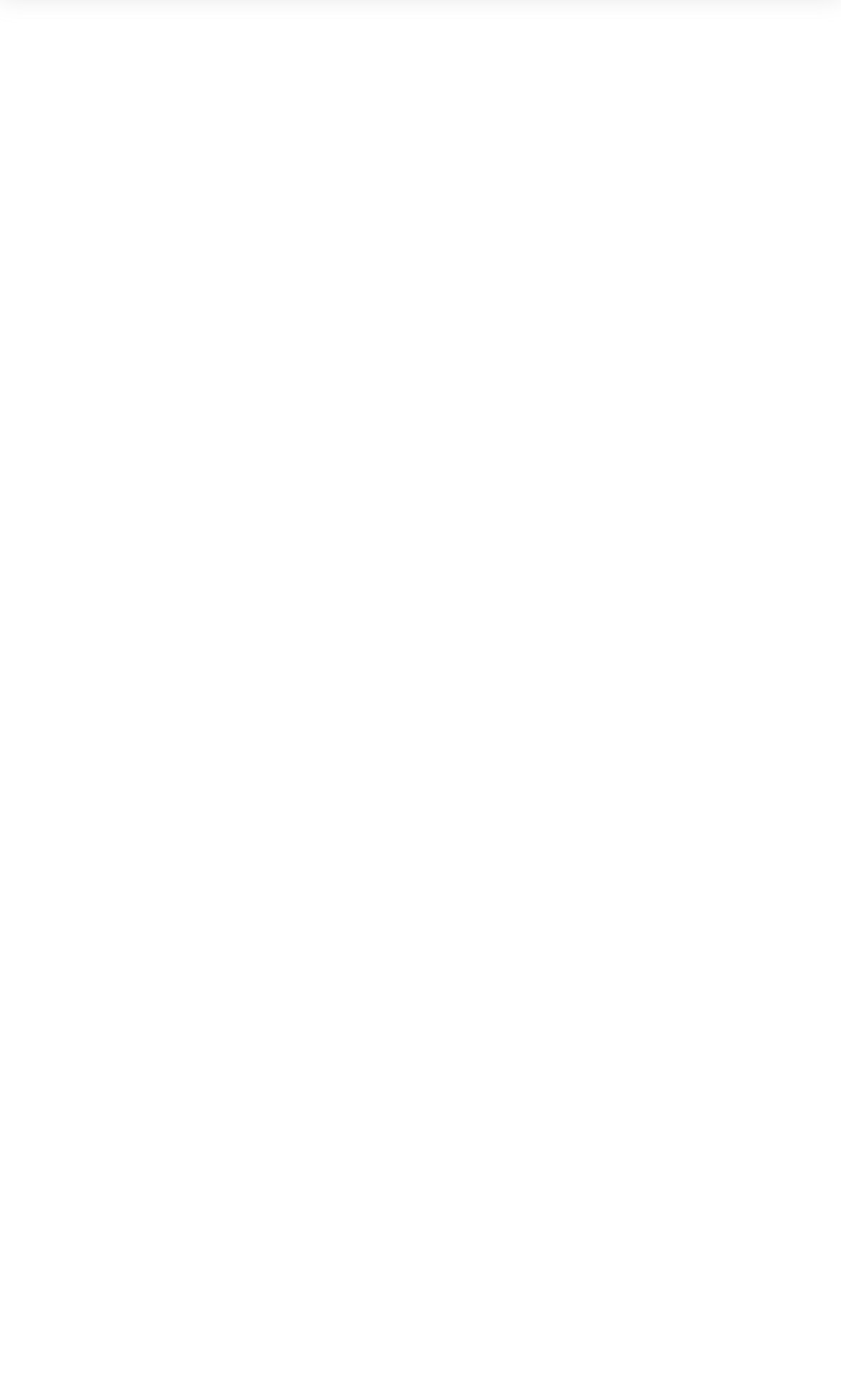What is the name of the product?
Please utilize the information in the image to give a detailed response to the question.

The name of the product is mentioned as 'JUST JUICE – ICONIC – BLUE RASPBERRY 120ML' on the webpage, which is a specific flavor and size of the product.